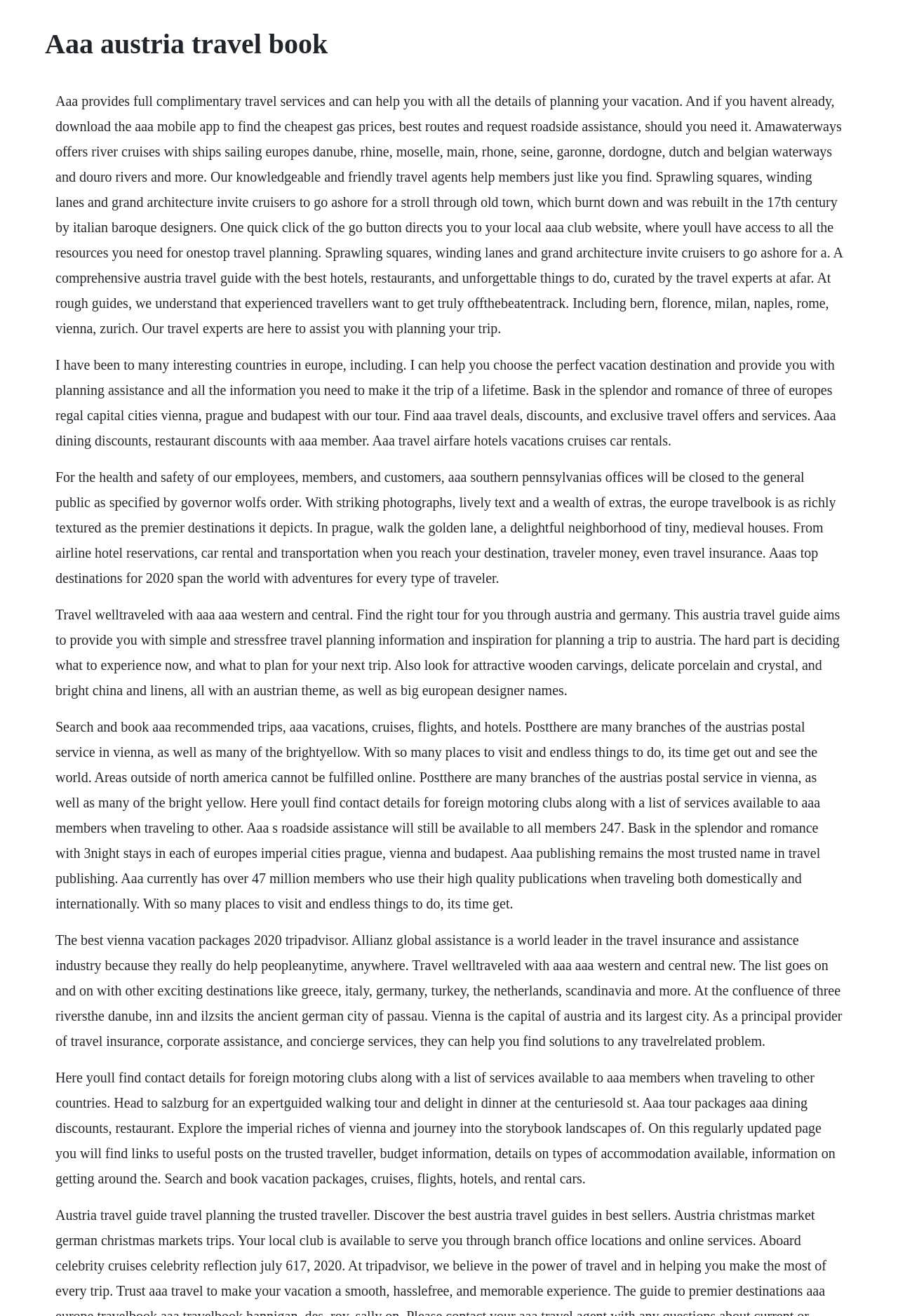Answer the following query concisely with a single word or phrase:
Which cities are mentioned as imperial capital cities?

Vienna, Prague, and Budapest